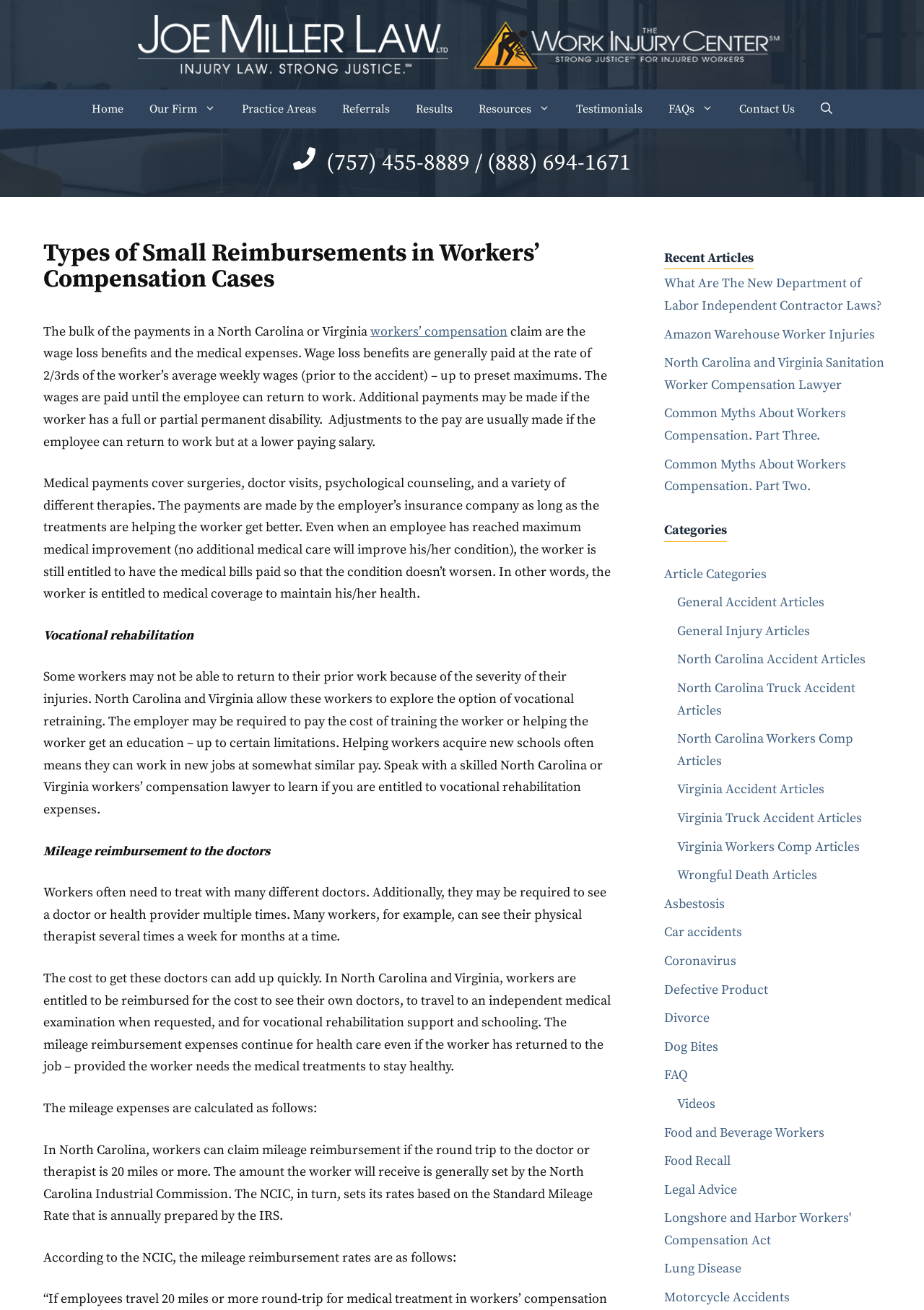Bounding box coordinates must be specified in the format (top-left x, top-left y, bottom-right x, bottom-right y). All values should be floating point numbers between 0 and 1. What are the bounding box coordinates of the UI element described as: alt="Joe Miller Law, Ltd."

[0.148, 0.027, 0.852, 0.04]